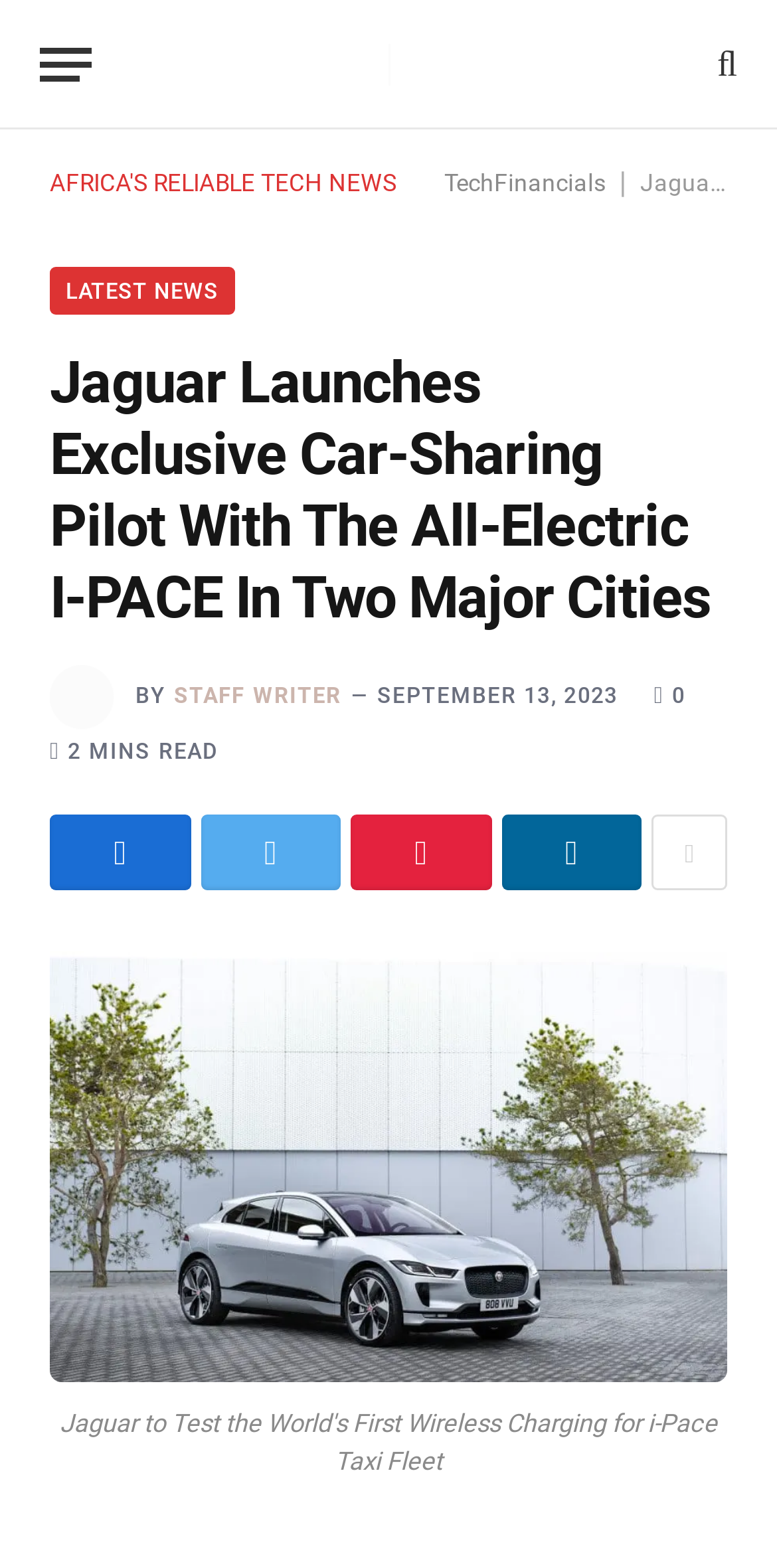Based on the element description: "Staff Writer", identify the bounding box coordinates for this UI element. The coordinates must be four float numbers between 0 and 1, listed as [left, top, right, bottom].

[0.224, 0.436, 0.44, 0.452]